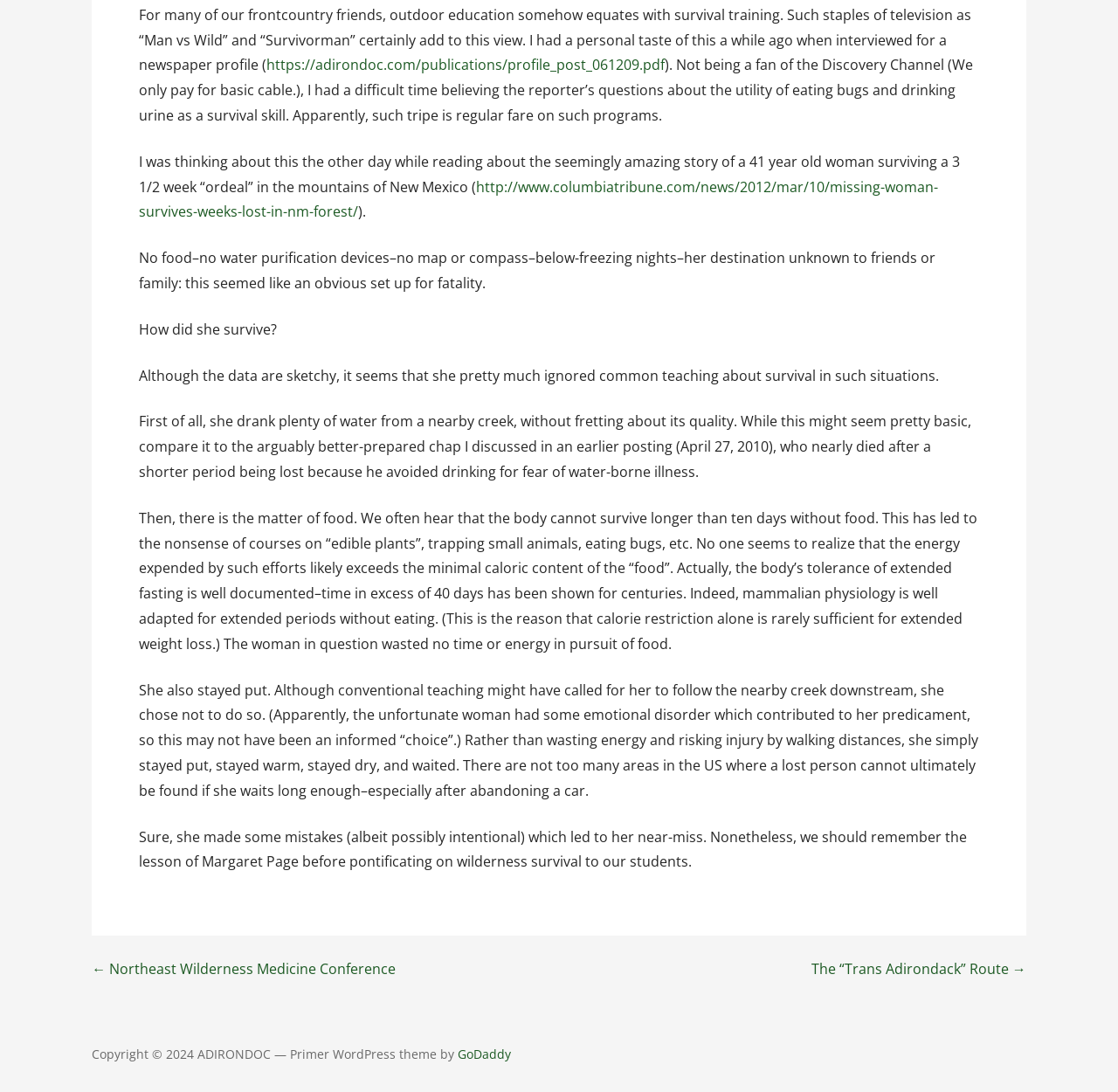Find and provide the bounding box coordinates for the UI element described here: "The “Trans Adirondack” Route →". The coordinates should be given as four float numbers between 0 and 1: [left, top, right, bottom].

[0.726, 0.878, 0.918, 0.896]